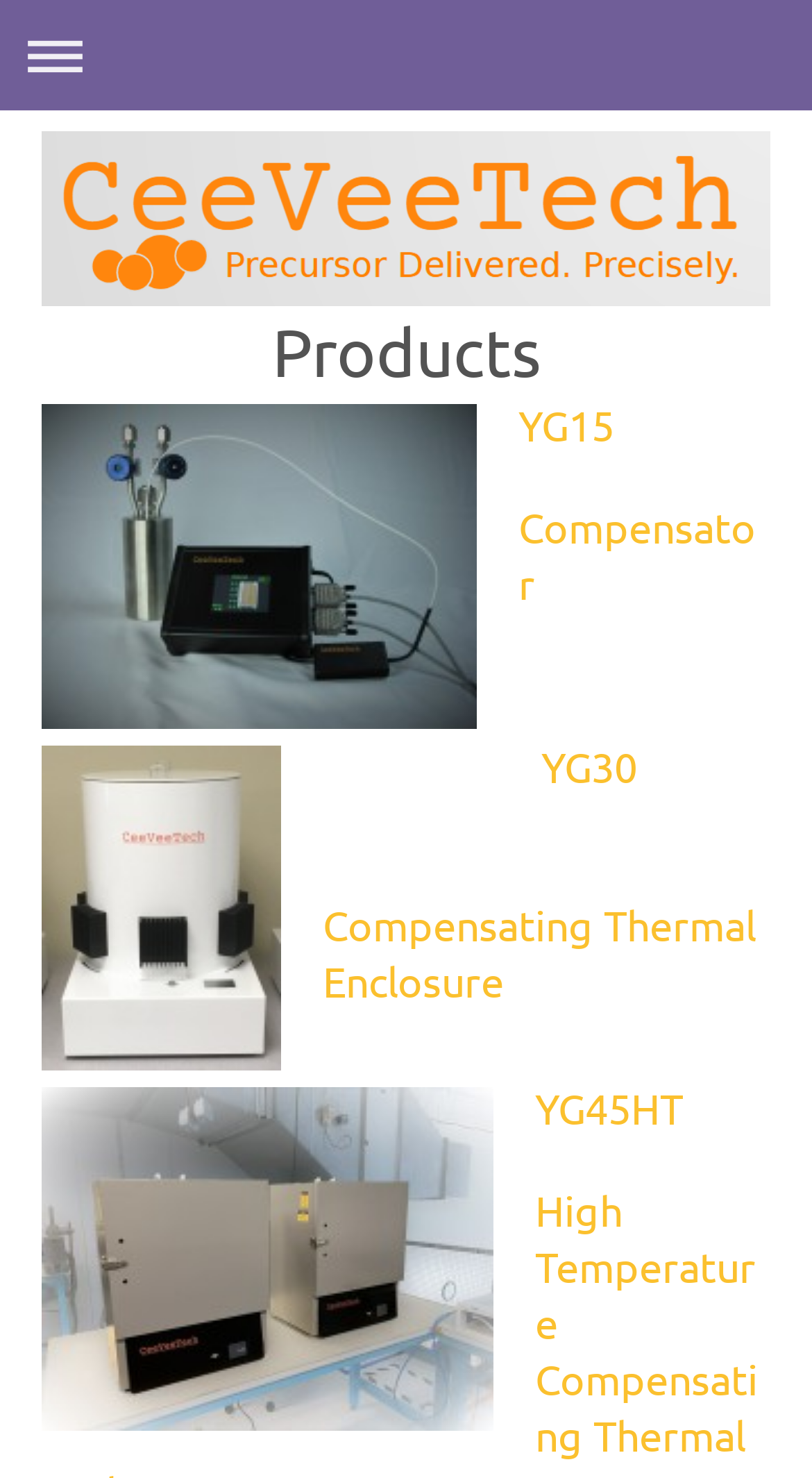What is the product listed below YG30?
Look at the image and answer the question using a single word or phrase.

Compensating Thermal Enclosure